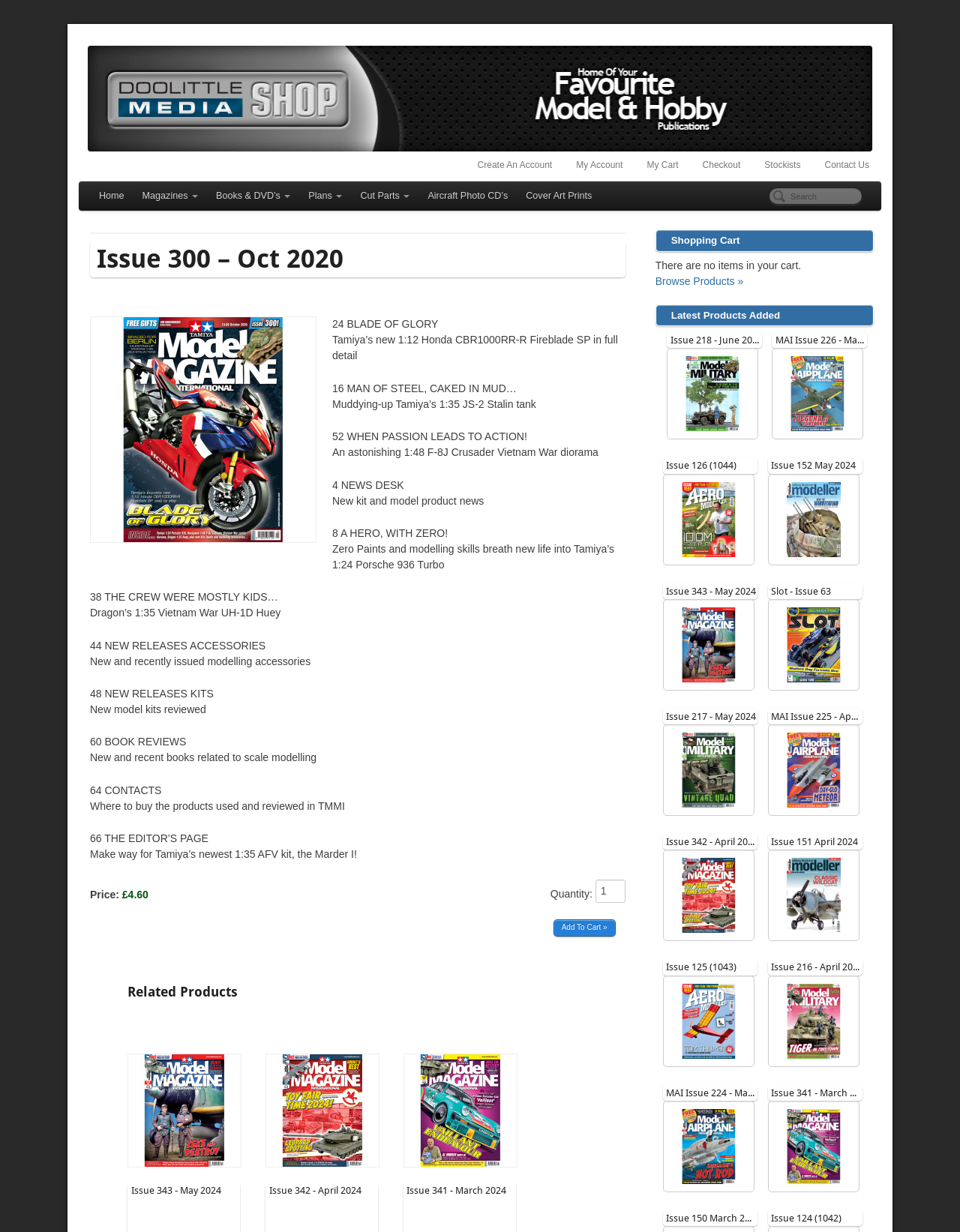Please analyze the image and give a detailed answer to the question:
How many items are in the shopping cart?

I checked the 'Shopping Cart' section and found the message 'There are no items in your cart.', which means there are 0 items in the shopping cart.